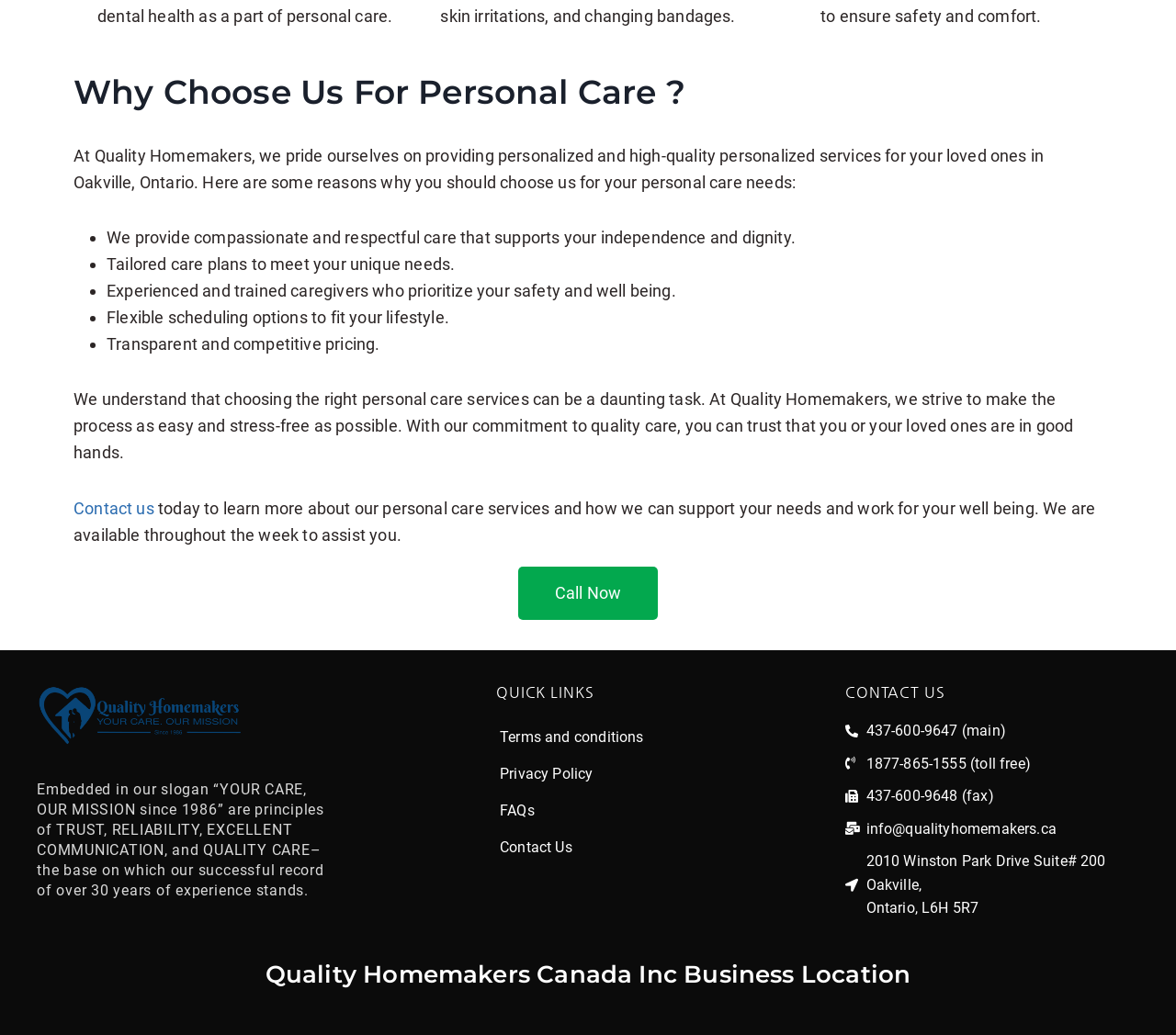Find the bounding box of the element with the following description: "aria-label="Go to last slide"". The coordinates must be four float numbers between 0 and 1, formatted as [left, top, right, bottom].

None